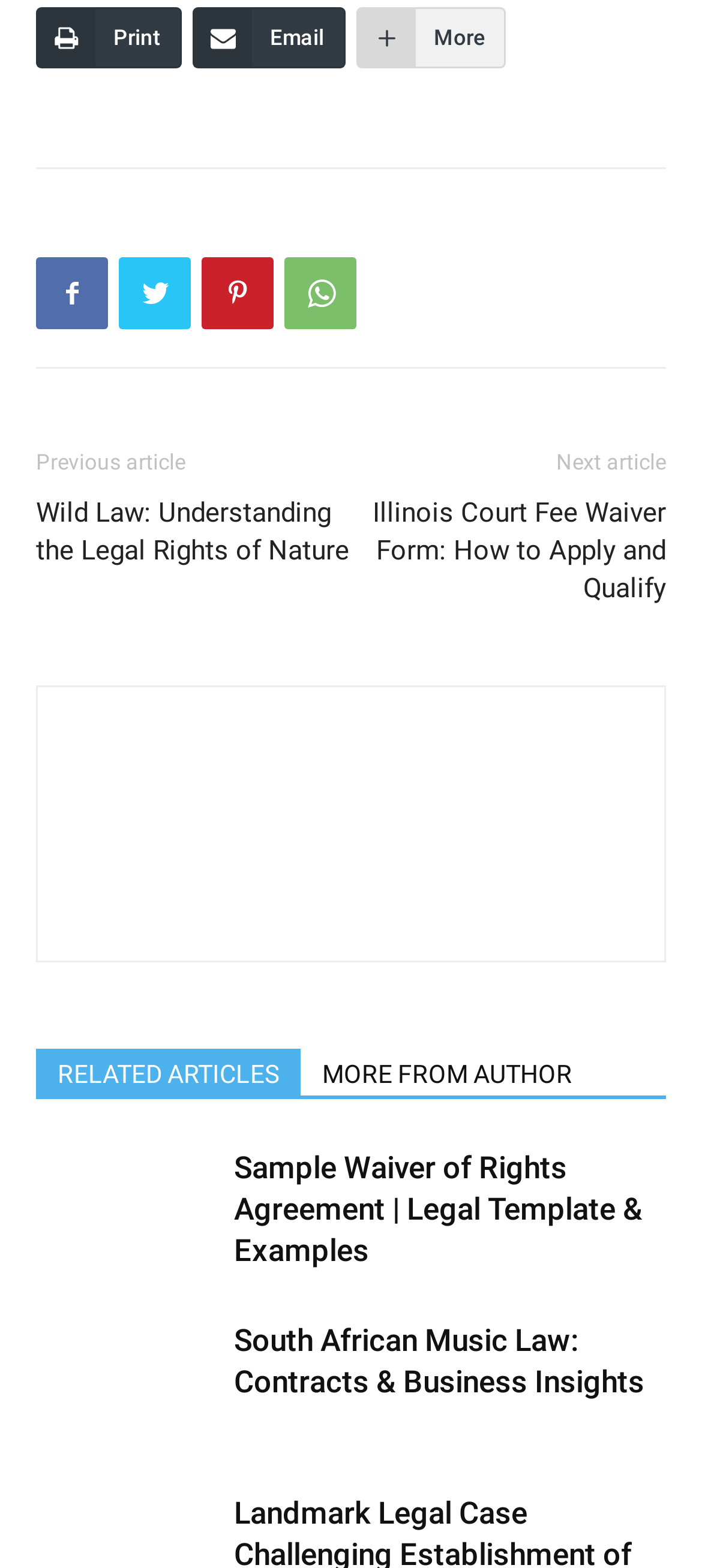Determine the bounding box coordinates of the region I should click to achieve the following instruction: "Click on the 'Email' link". Ensure the bounding box coordinates are four float numbers between 0 and 1, i.e., [left, top, right, bottom].

[0.274, 0.005, 0.492, 0.044]